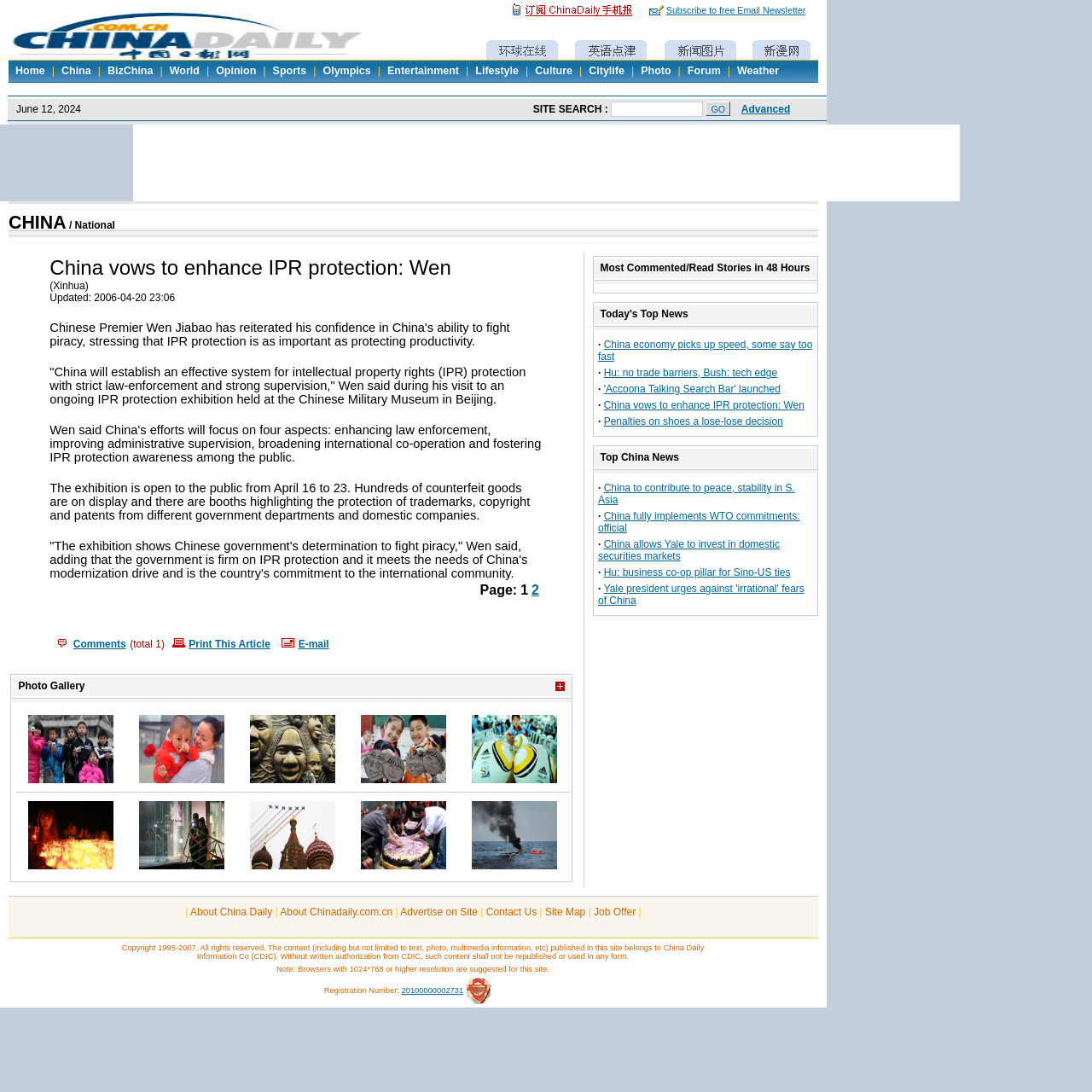Provide the bounding box coordinates for the area that should be clicked to complete the instruction: "Subscribe to free Email Newsletter".

[0.61, 0.001, 0.738, 0.014]